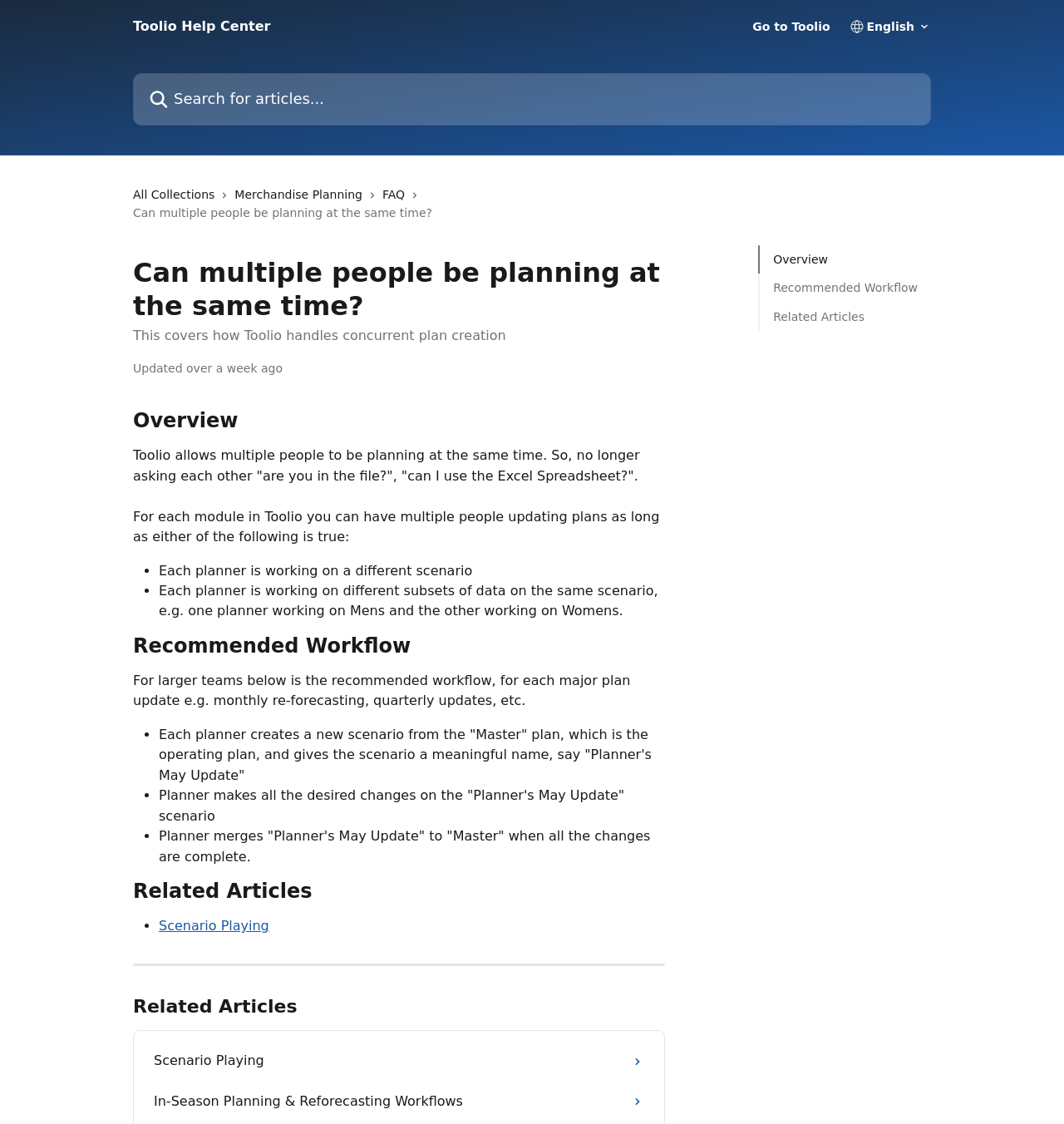Please identify the bounding box coordinates of the element I need to click to follow this instruction: "Search for articles".

[0.125, 0.065, 0.875, 0.112]